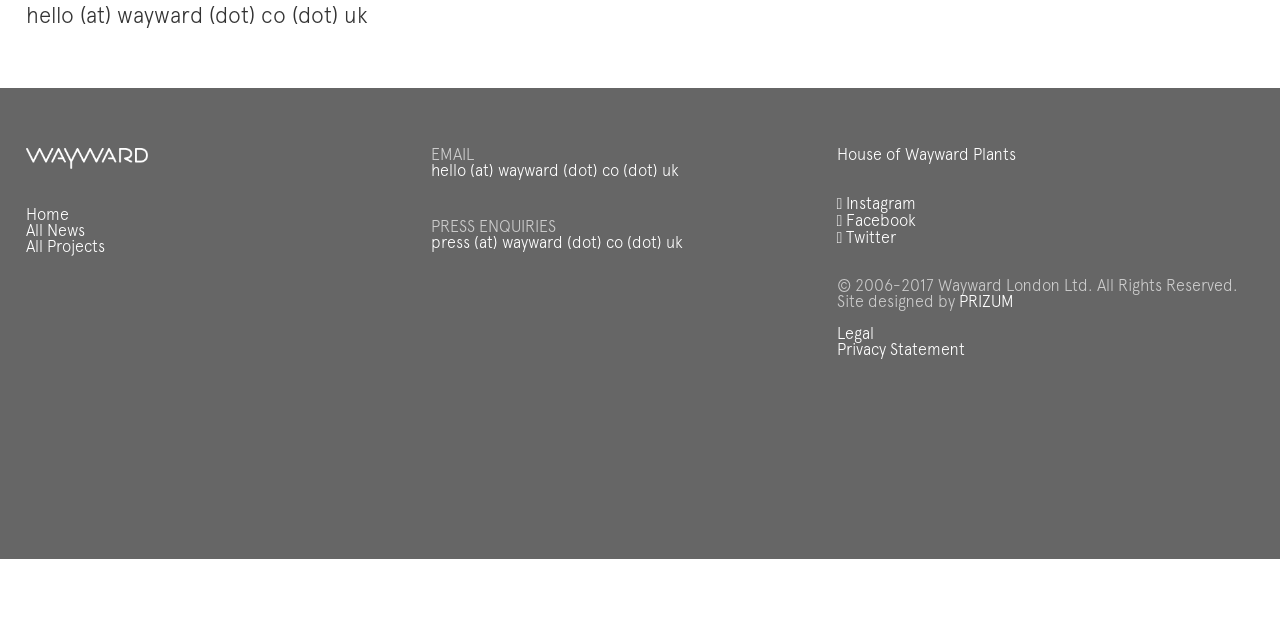Provide the bounding box for the UI element matching this description: "PRIZUM".

[0.749, 0.462, 0.792, 0.487]